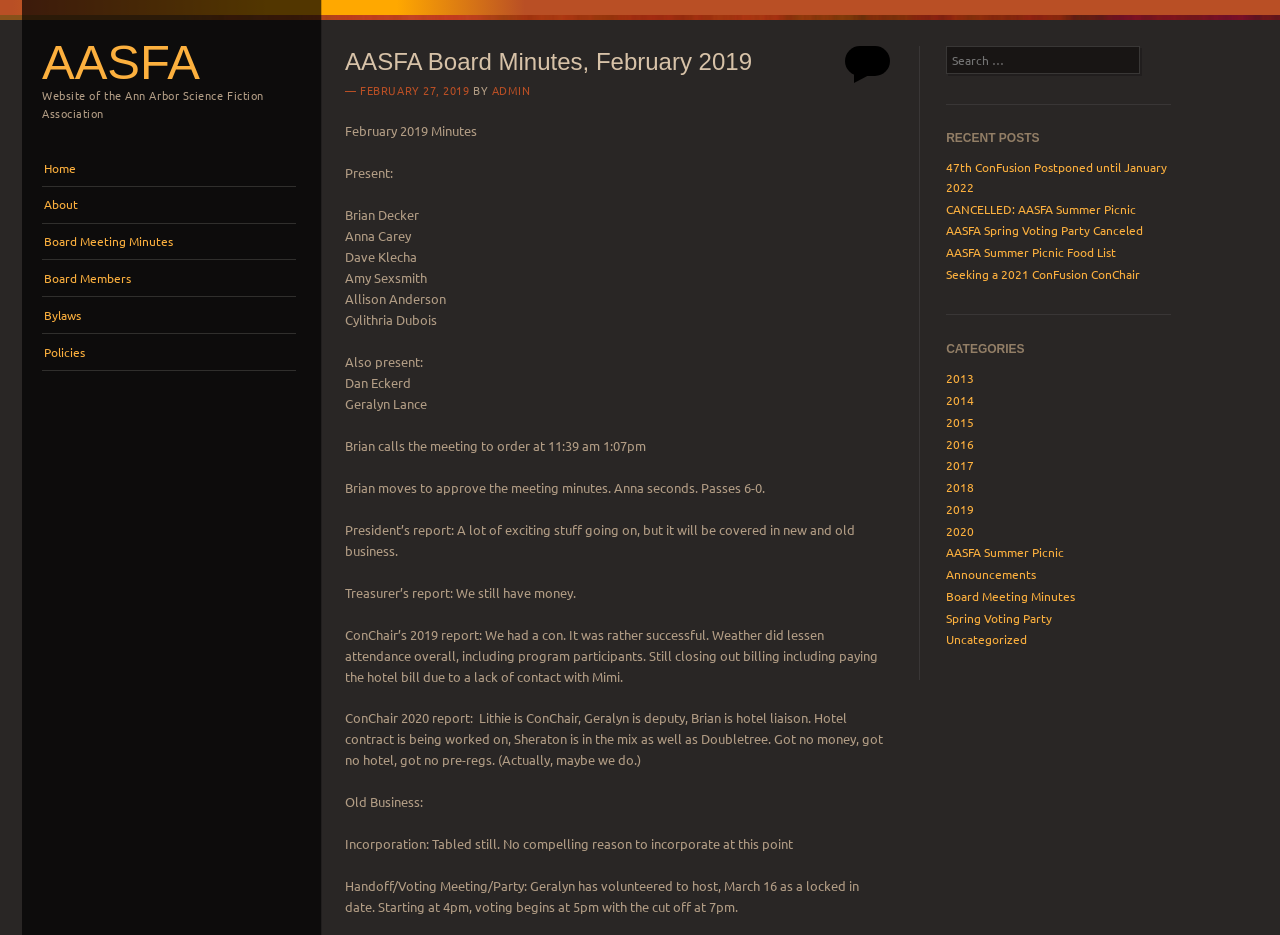Highlight the bounding box coordinates of the element you need to click to perform the following instruction: "View the '47th ConFusion Postponed until January 2022' post."

[0.739, 0.171, 0.912, 0.208]